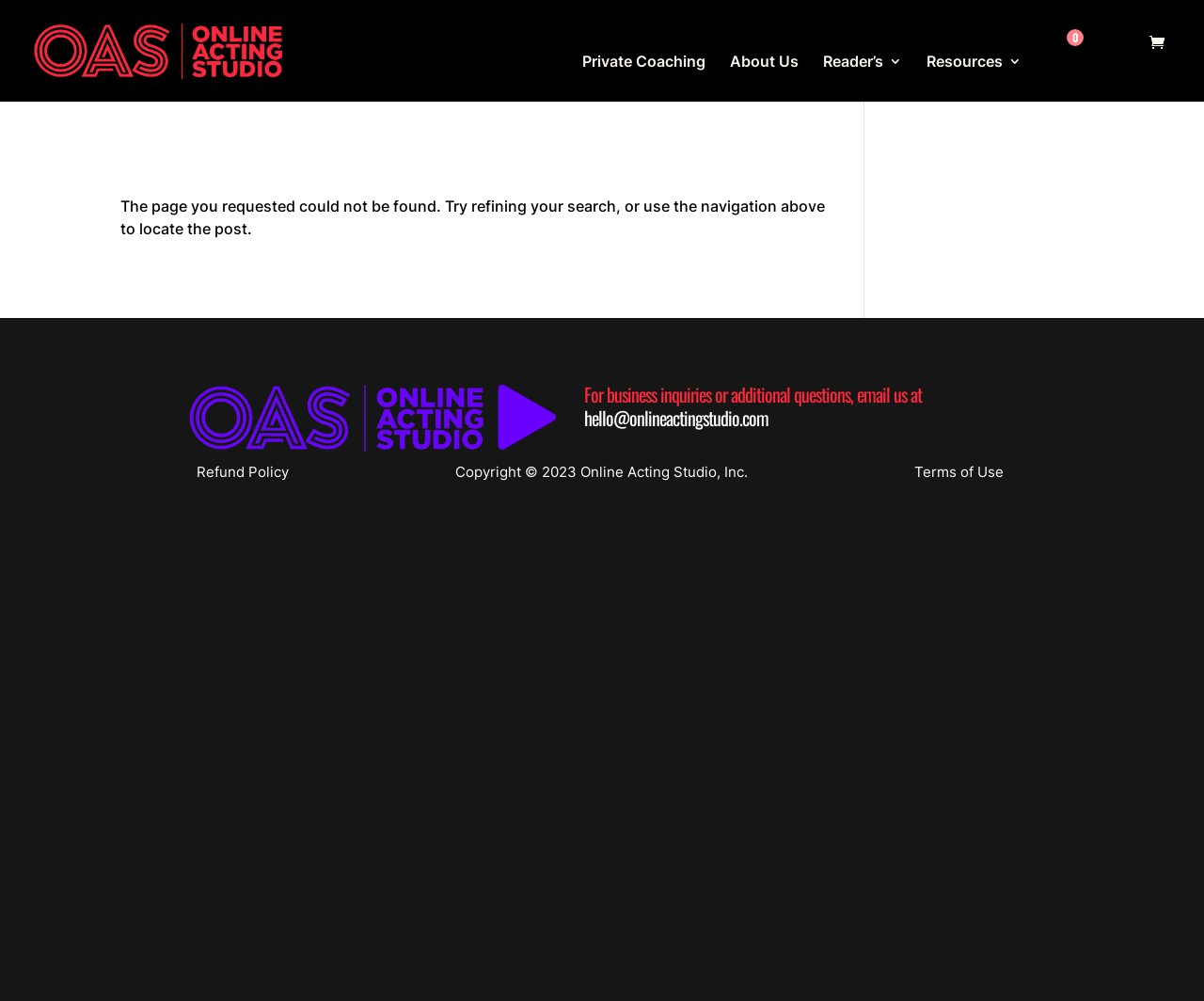Answer the question using only one word or a concise phrase: What is the policy mentioned at the bottom?

Refund Policy